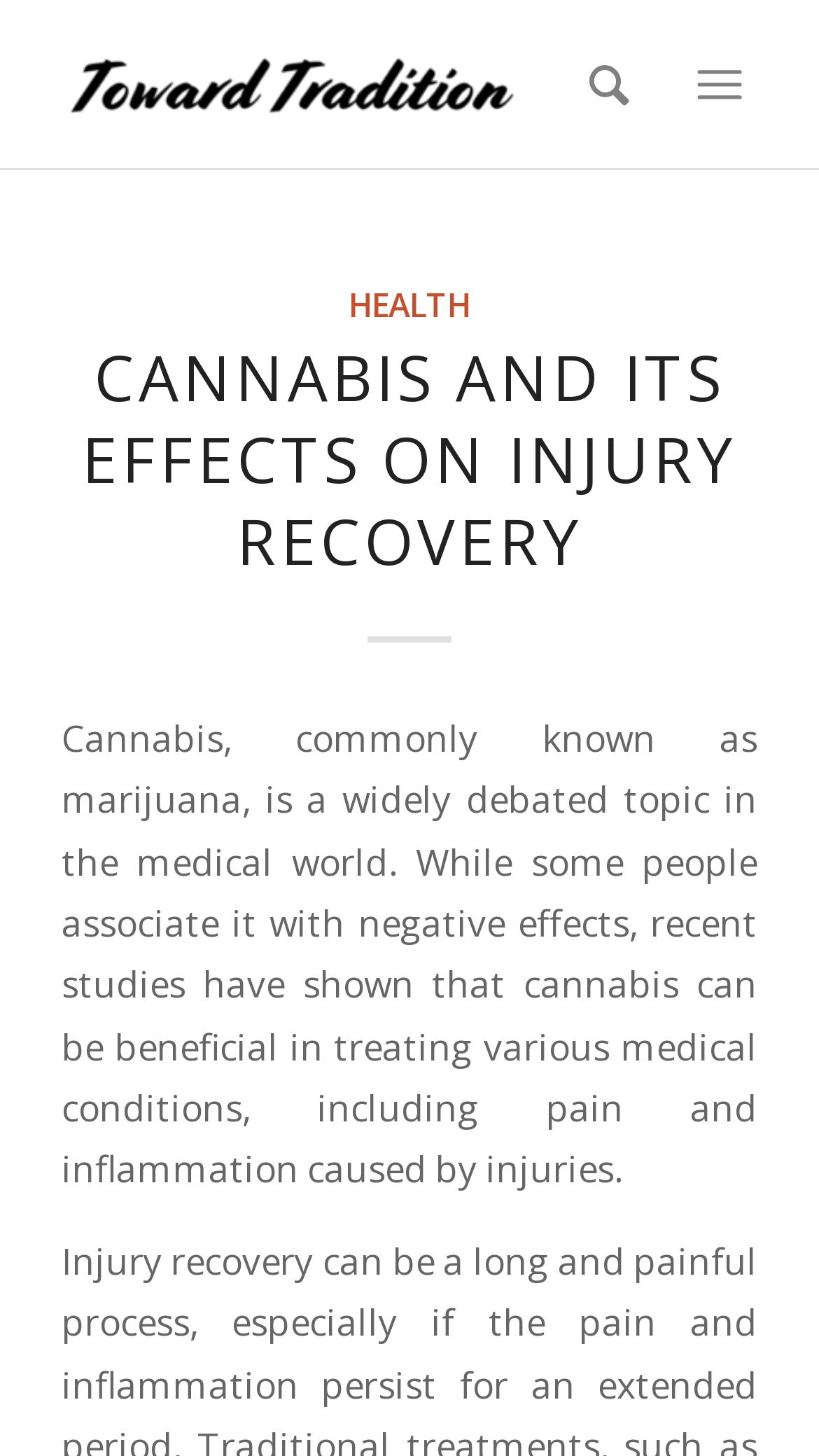What is the focus of the website?
Please provide a single word or phrase as the answer based on the screenshot.

Health